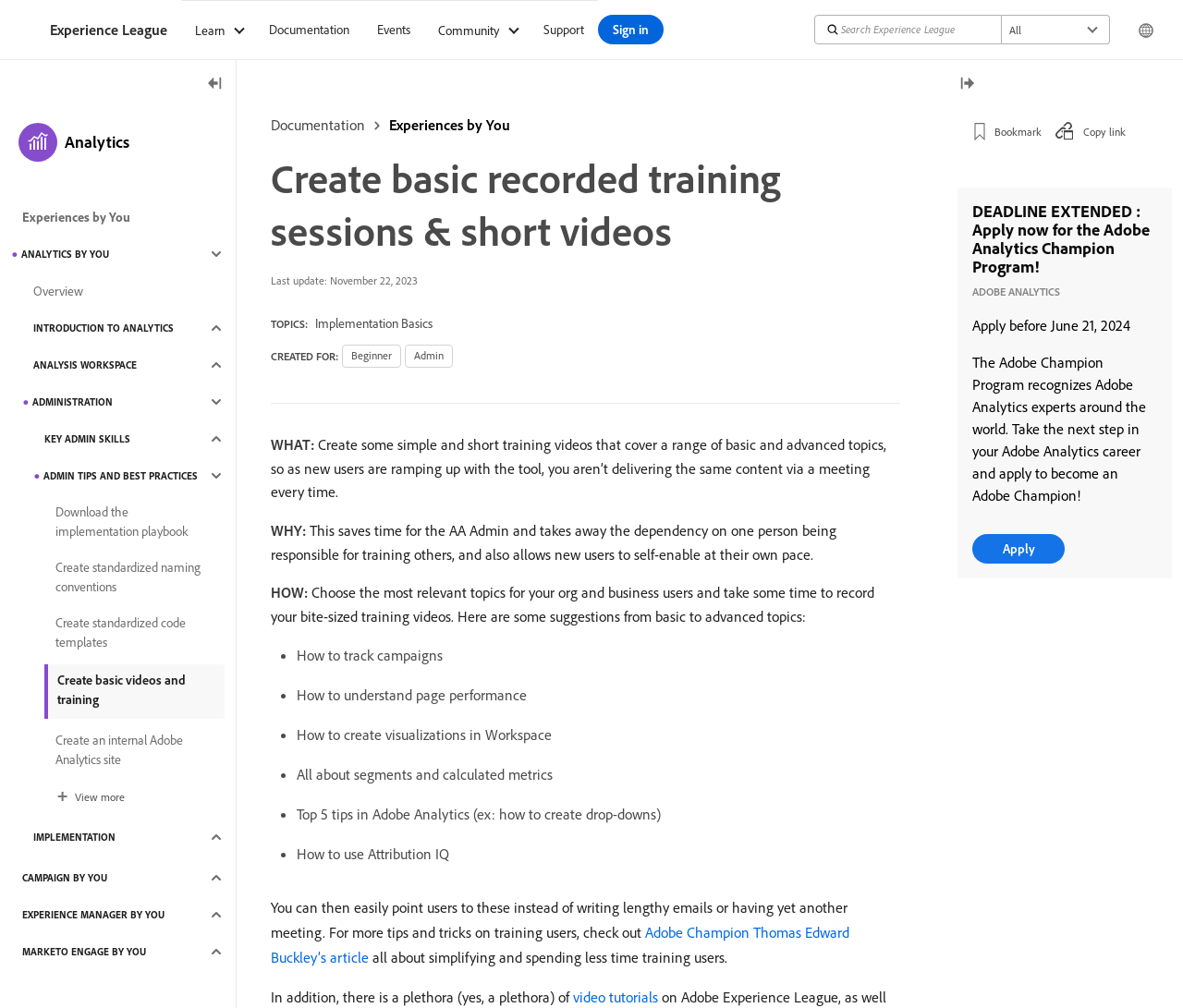Locate the coordinates of the bounding box for the clickable region that fulfills this instruction: "Click the 'Learn' button".

[0.153, 0.0, 0.216, 0.059]